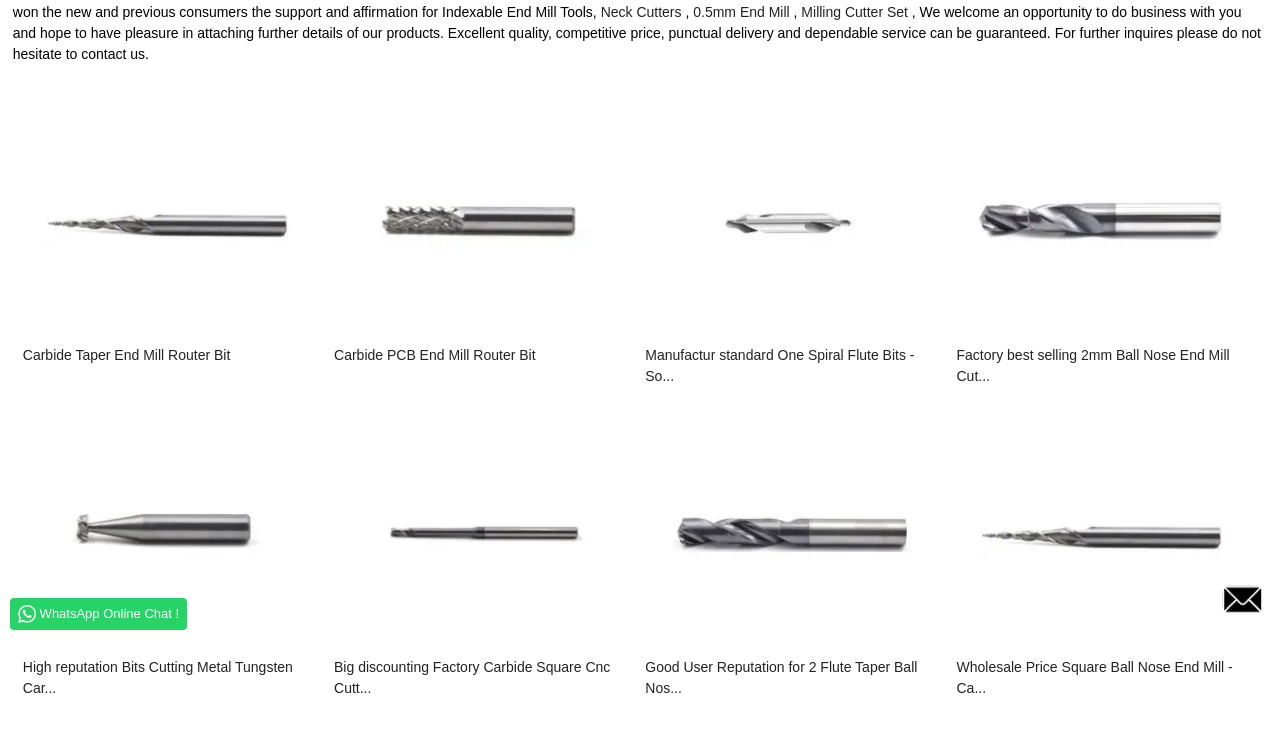Provide the bounding box coordinates in the format (top-left x, top-left y, bottom-right x, bottom-right y). All values are floating point numbers between 0 and 1. Determine the bounding box coordinate of the UI element described as: Neck Cutters

[0.469, 0.006, 0.532, 0.028]